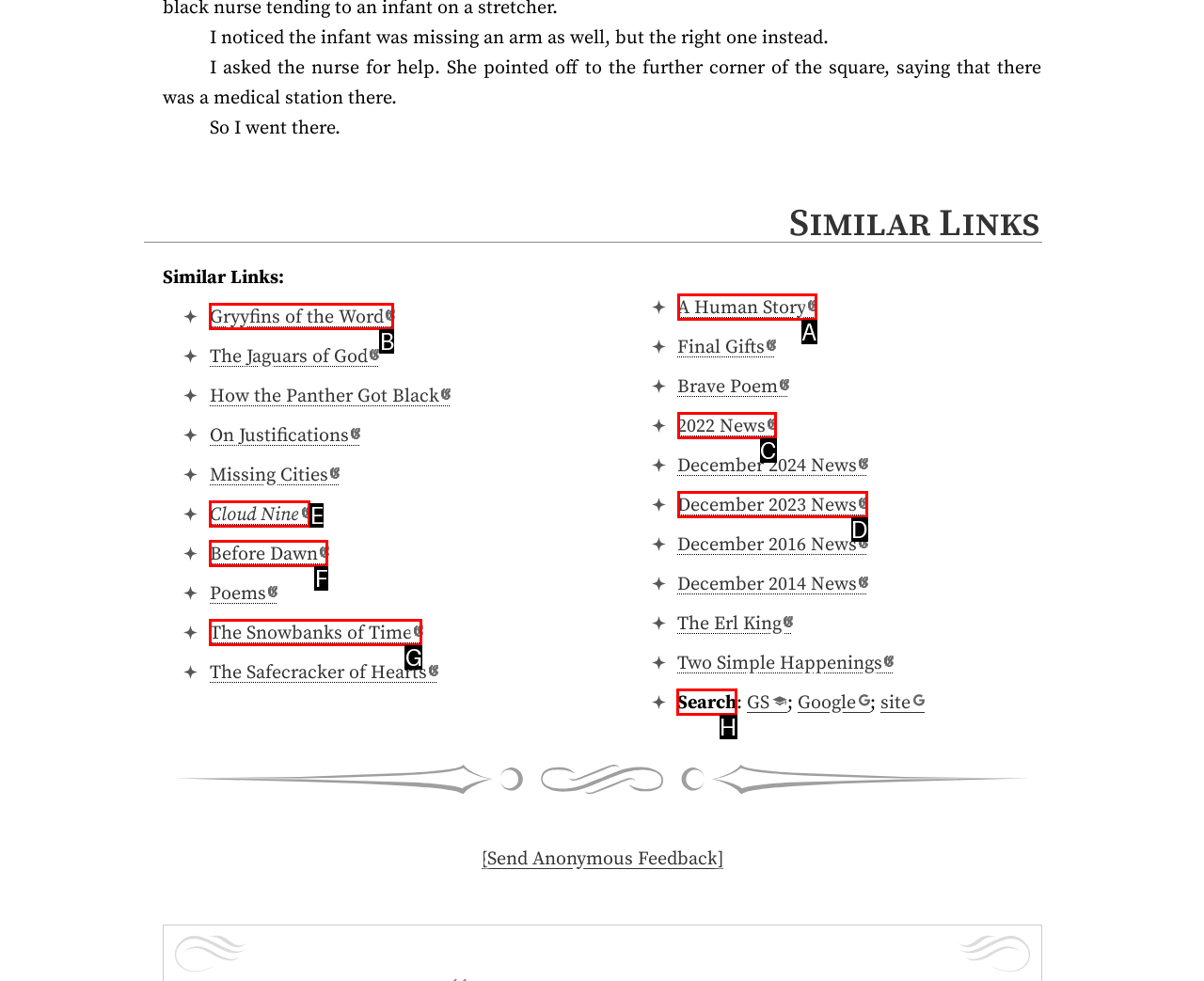Indicate which lettered UI element to click to fulfill the following task: Search
Provide the letter of the correct option.

H